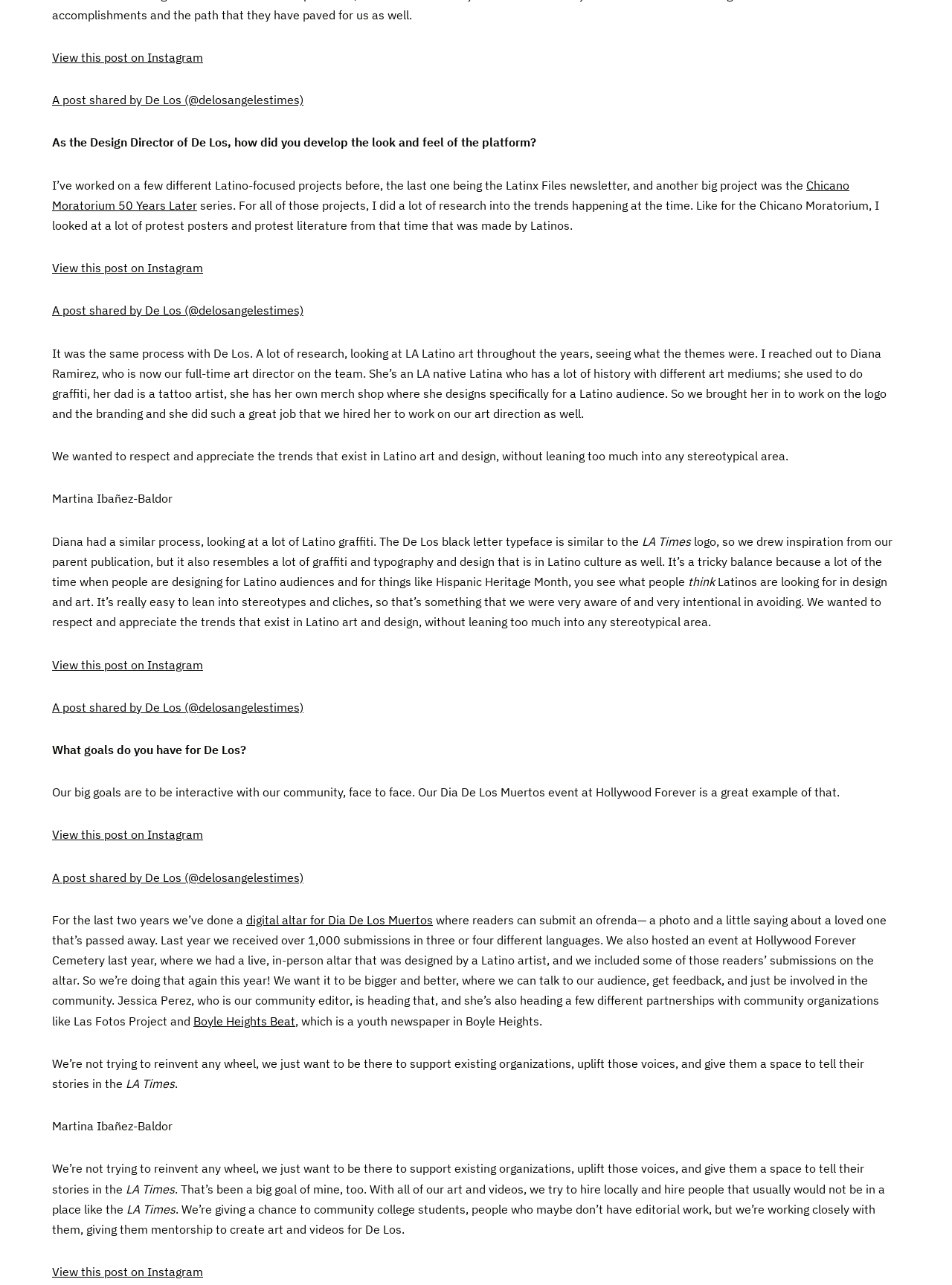Identify the bounding box coordinates of the region that needs to be clicked to carry out this instruction: "Click the 'Contact' link". Provide these coordinates as four float numbers ranging from 0 to 1, i.e., [left, top, right, bottom].

None